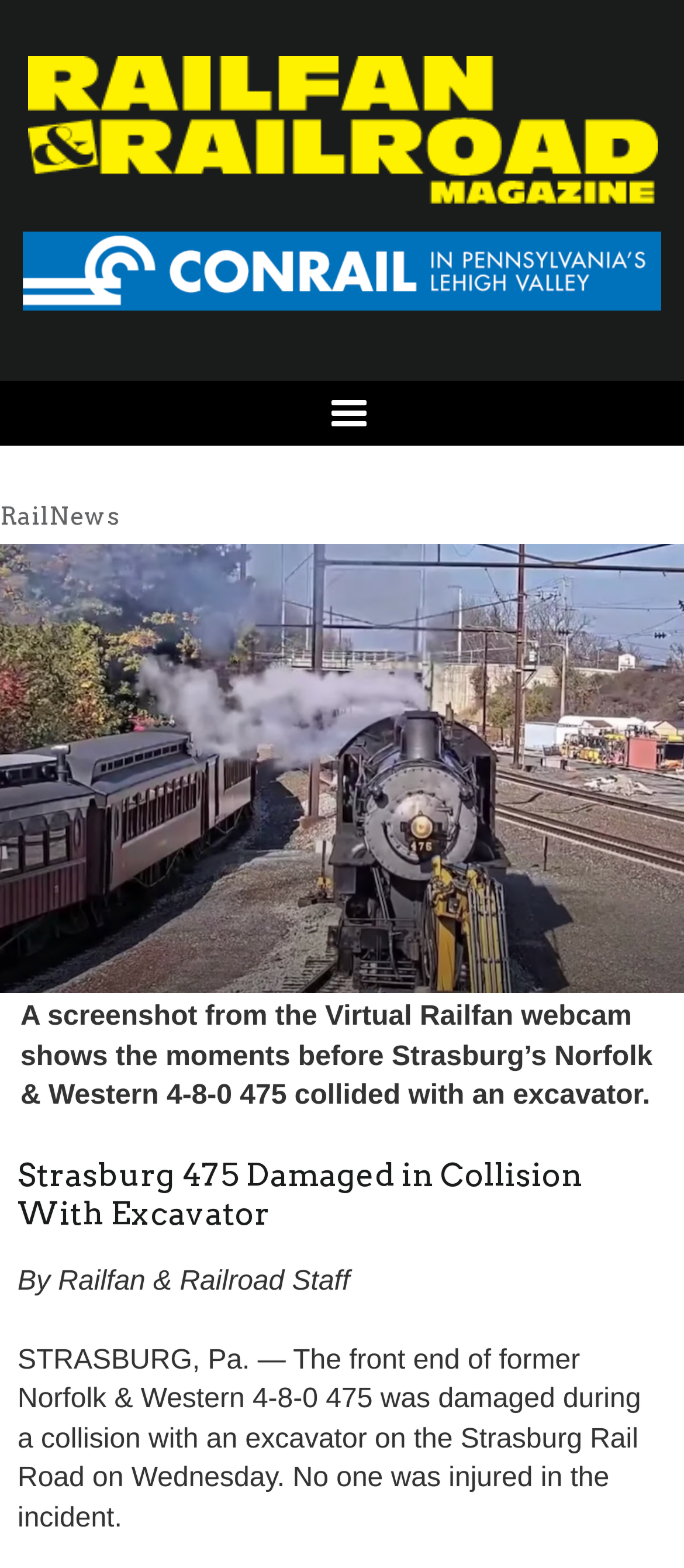Write a detailed summary of the webpage, including text, images, and layout.

The webpage is about an incident where a locomotive, Strasburg 475, was damaged in a collision with an excavator. At the top of the page, there is a heading "Railfan & Railroad Magazine" with a corresponding image and link. Below this, there is a link with an image, but no text description.

On the left side of the page, there is a navigation link "Toggle Navigation" with a heading "RailNews" above it. Below the navigation link, there is a large image showing the Strasburg 475 locomotive damaged in the collision.

To the right of the image, there is a block of text that describes the incident. The text starts with a screenshot from a Virtual Railfan webcam showing the moments before the collision. Below this, there is a heading "Strasburg 475 Damaged in Collision With Excavator" followed by the text "By Railfan & Railroad Staff". The main article text then describes the incident, stating that the front end of the locomotive was damaged during the collision, but no one was injured.

In total, there are 3 images on the page, including the logo of Railfan & Railroad Magazine, an unnamed image, and the large image of the damaged locomotive. There are also 5 links, including the navigation link, the magazine logo link, and 3 links with no text description.